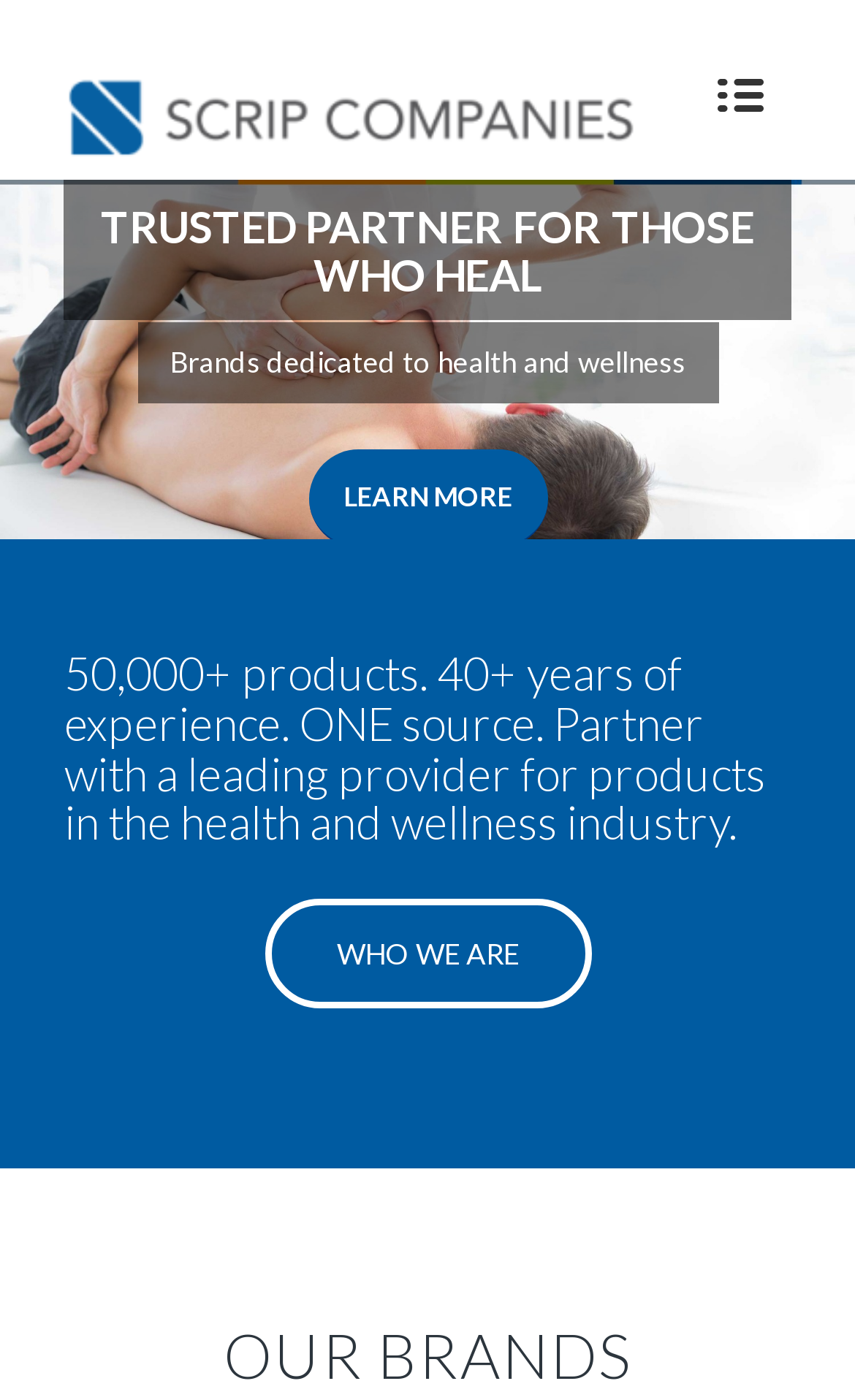Please provide the bounding box coordinates for the UI element as described: "WHO WE ARE". The coordinates must be four floats between 0 and 1, represented as [left, top, right, bottom].

[0.309, 0.642, 0.691, 0.72]